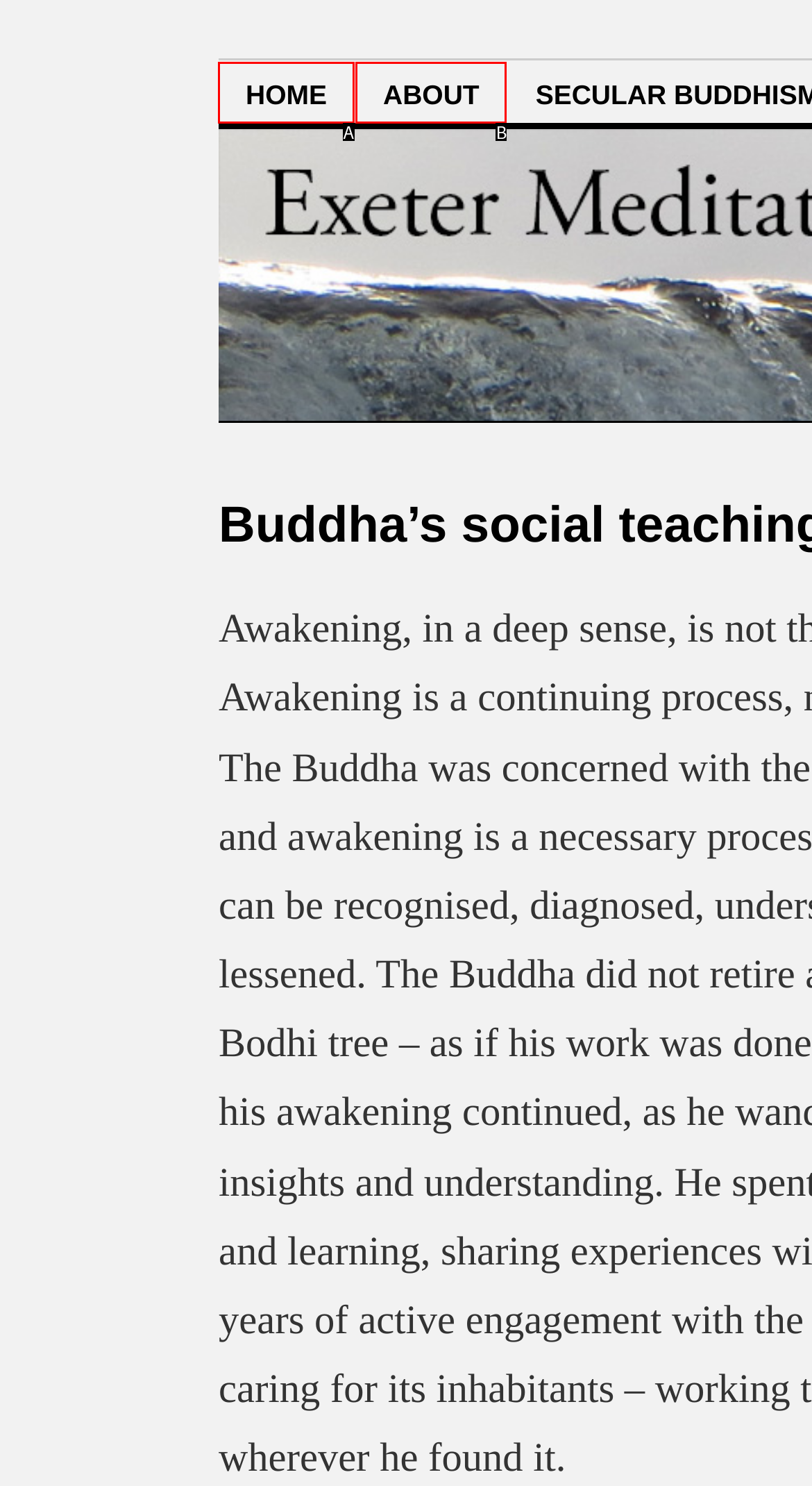Pick the option that corresponds to: ABOUT
Provide the letter of the correct choice.

B